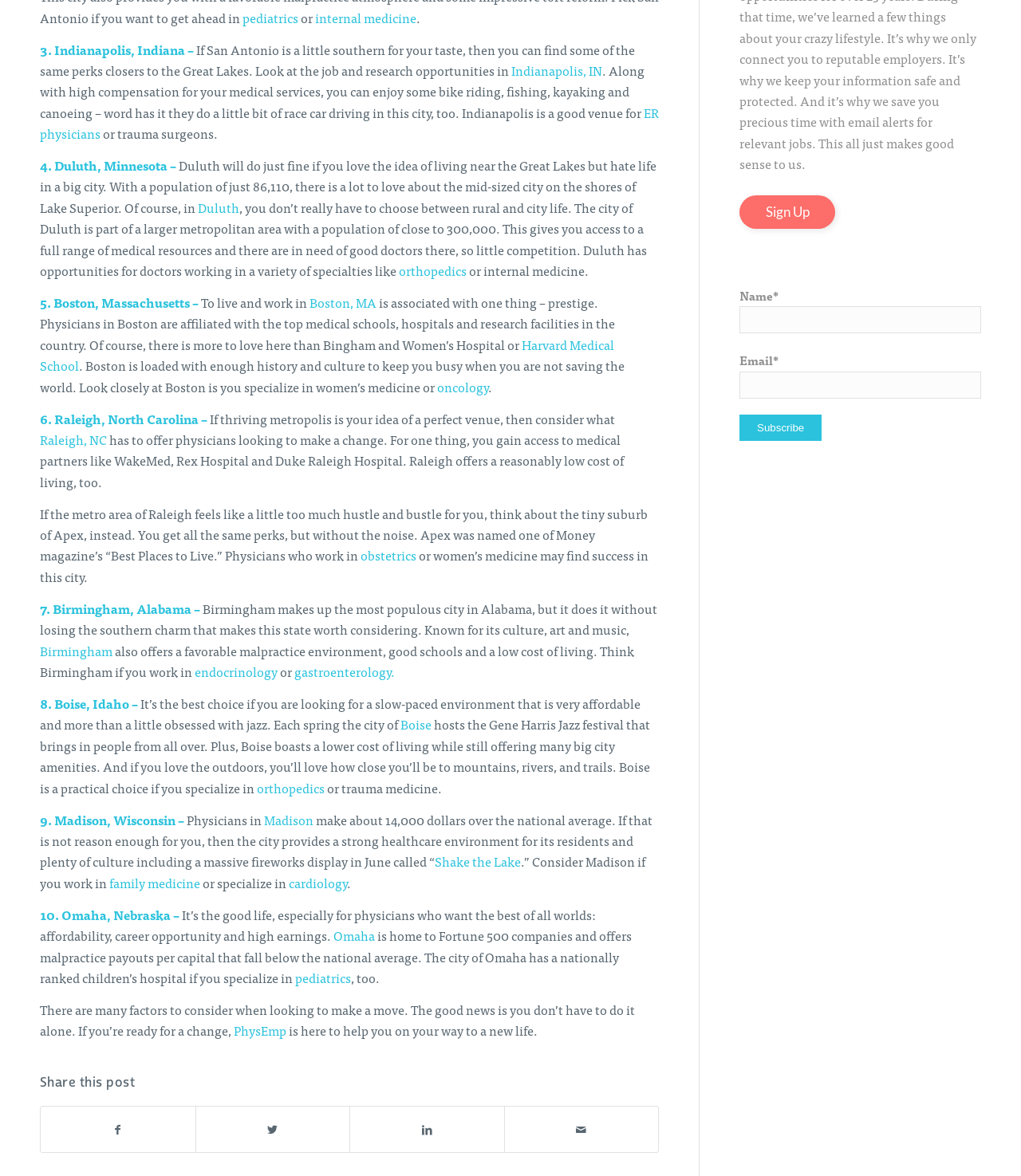Please determine the bounding box coordinates of the section I need to click to accomplish this instruction: "Share this post on Facebook".

[0.04, 0.941, 0.191, 0.98]